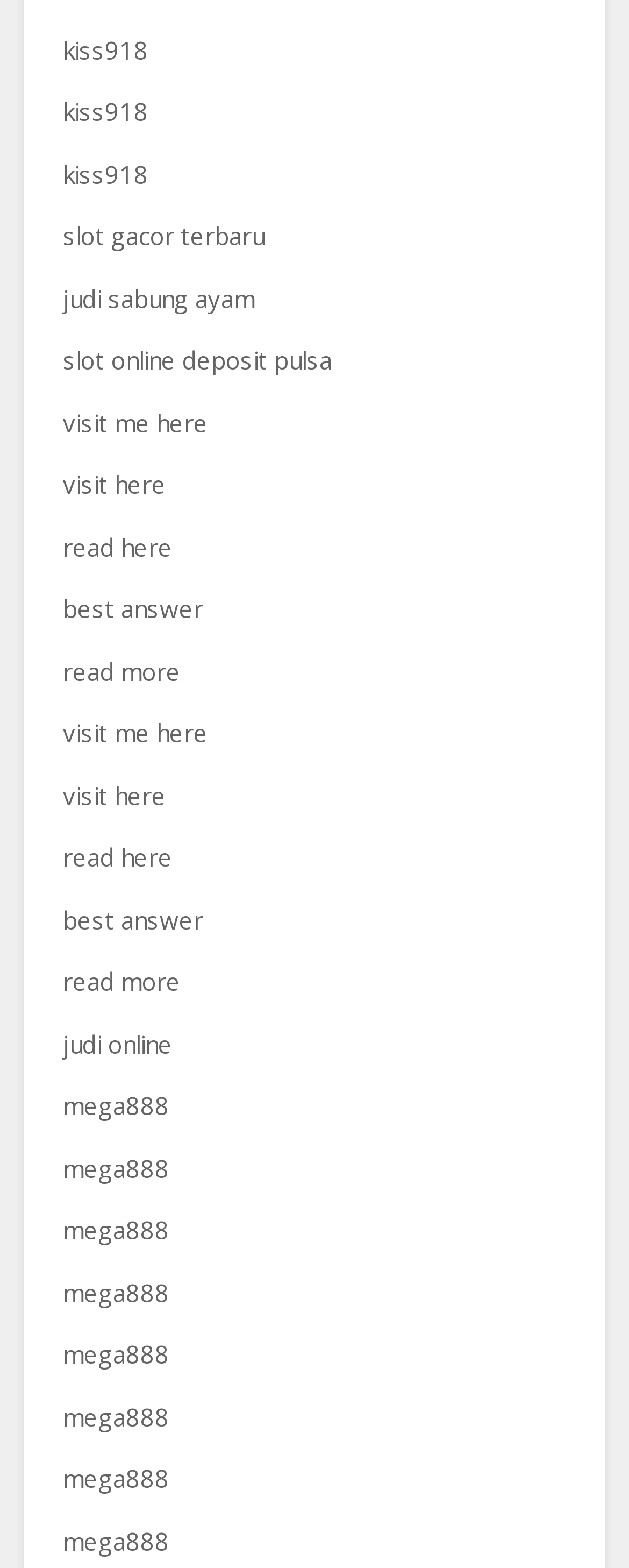Pinpoint the bounding box coordinates of the area that should be clicked to complete the following instruction: "visit kiss918". The coordinates must be given as four float numbers between 0 and 1, i.e., [left, top, right, bottom].

[0.1, 0.022, 0.236, 0.042]